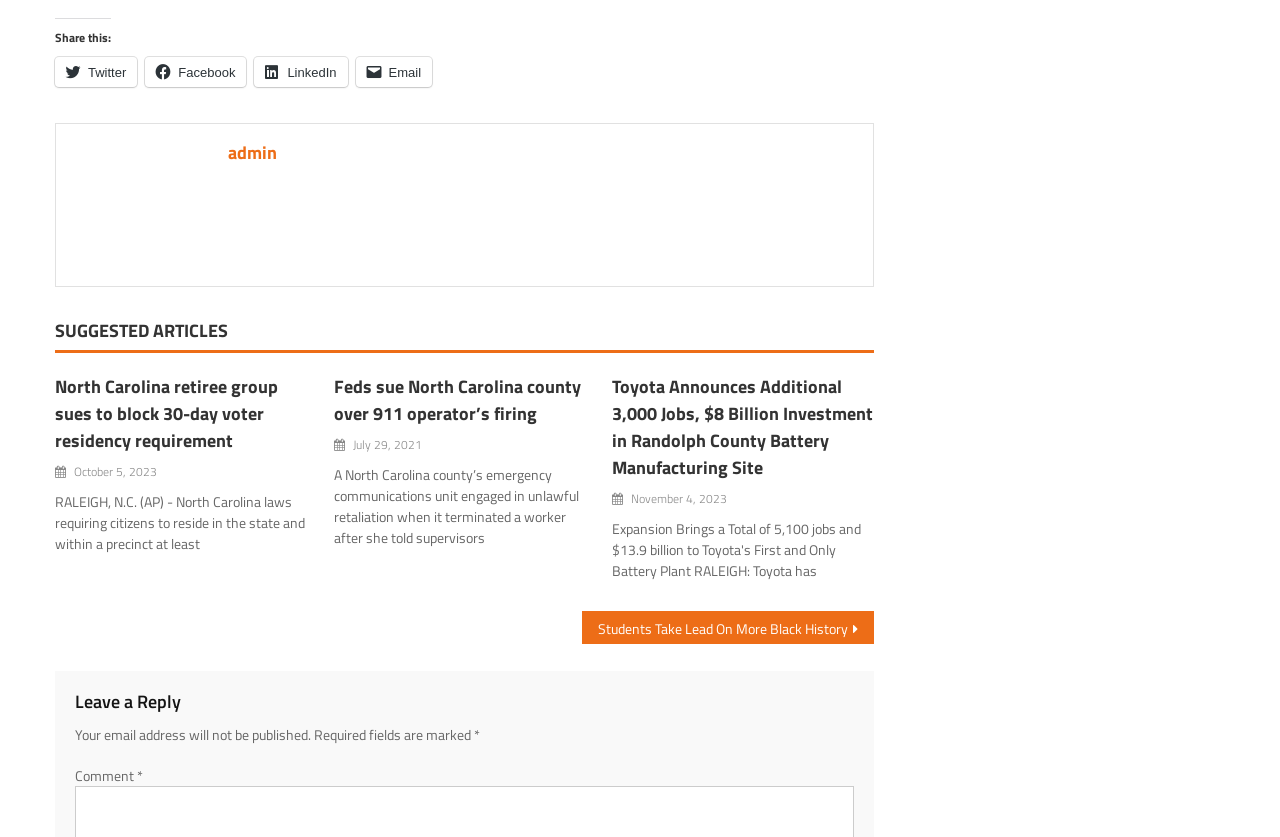Locate the bounding box coordinates of the area you need to click to fulfill this instruction: 'Share on Twitter'. The coordinates must be in the form of four float numbers ranging from 0 to 1: [left, top, right, bottom].

[0.043, 0.069, 0.107, 0.104]